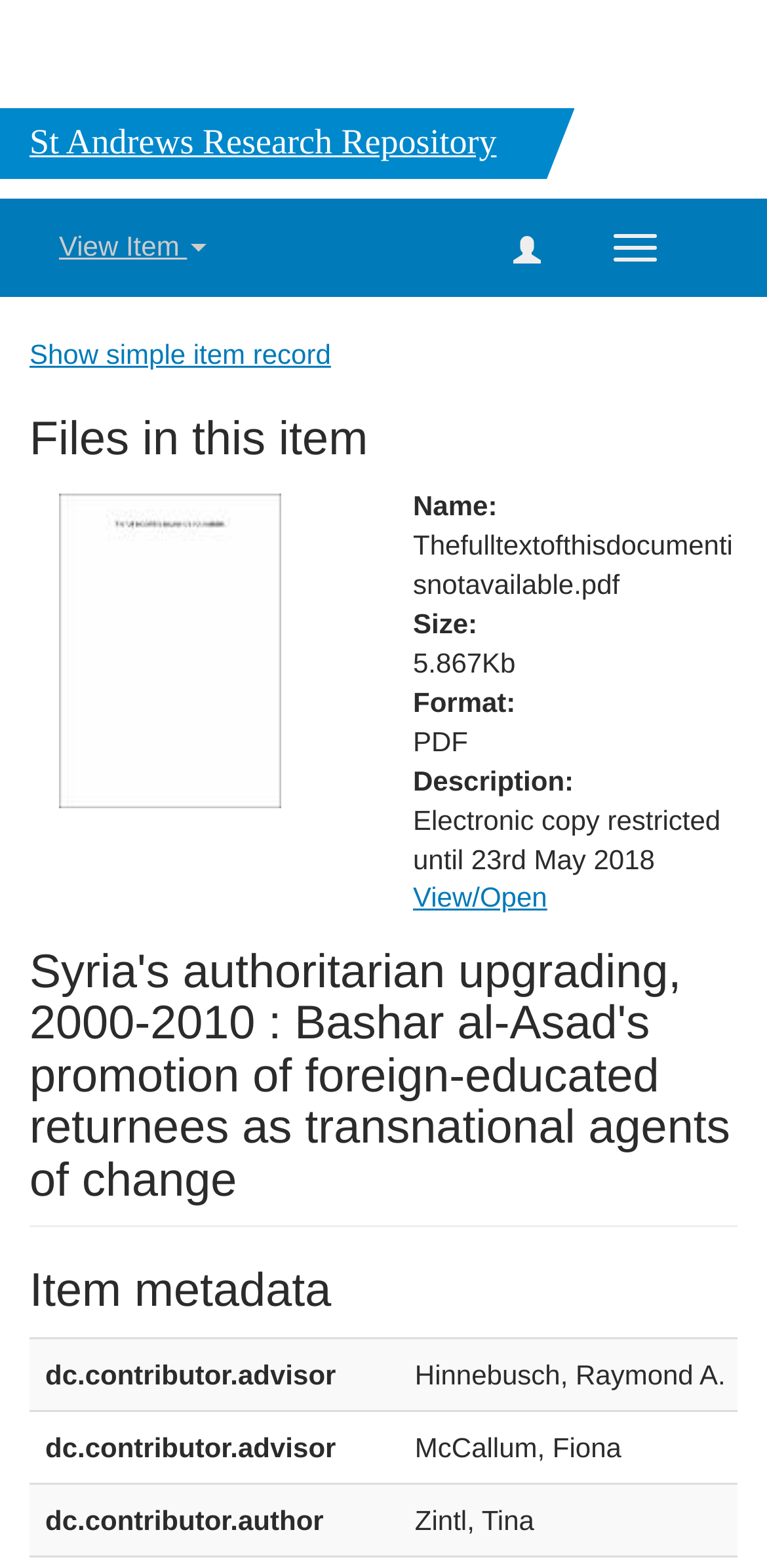Respond to the following query with just one word or a short phrase: 
What is the size of the PDF file?

5.867Kb